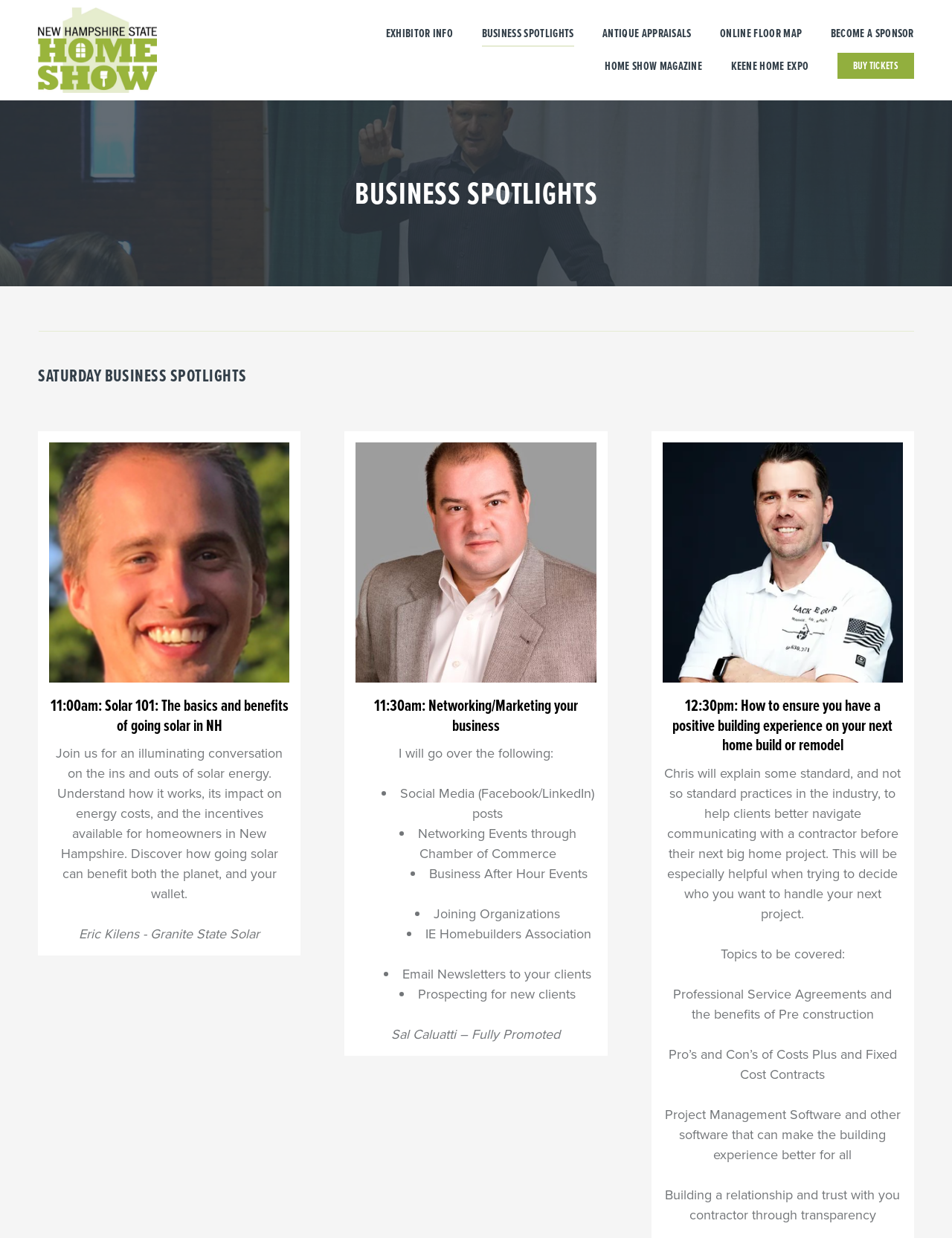Refer to the image and provide a thorough answer to this question:
Who is the speaker for the 11:30am business spotlight?

The speaker for the 11:30am business spotlight is obtained from the static text element 'Sal Caluatti' which is located in the section of the webpage that lists the business spotlights, specifically under the 11:30am business spotlight.